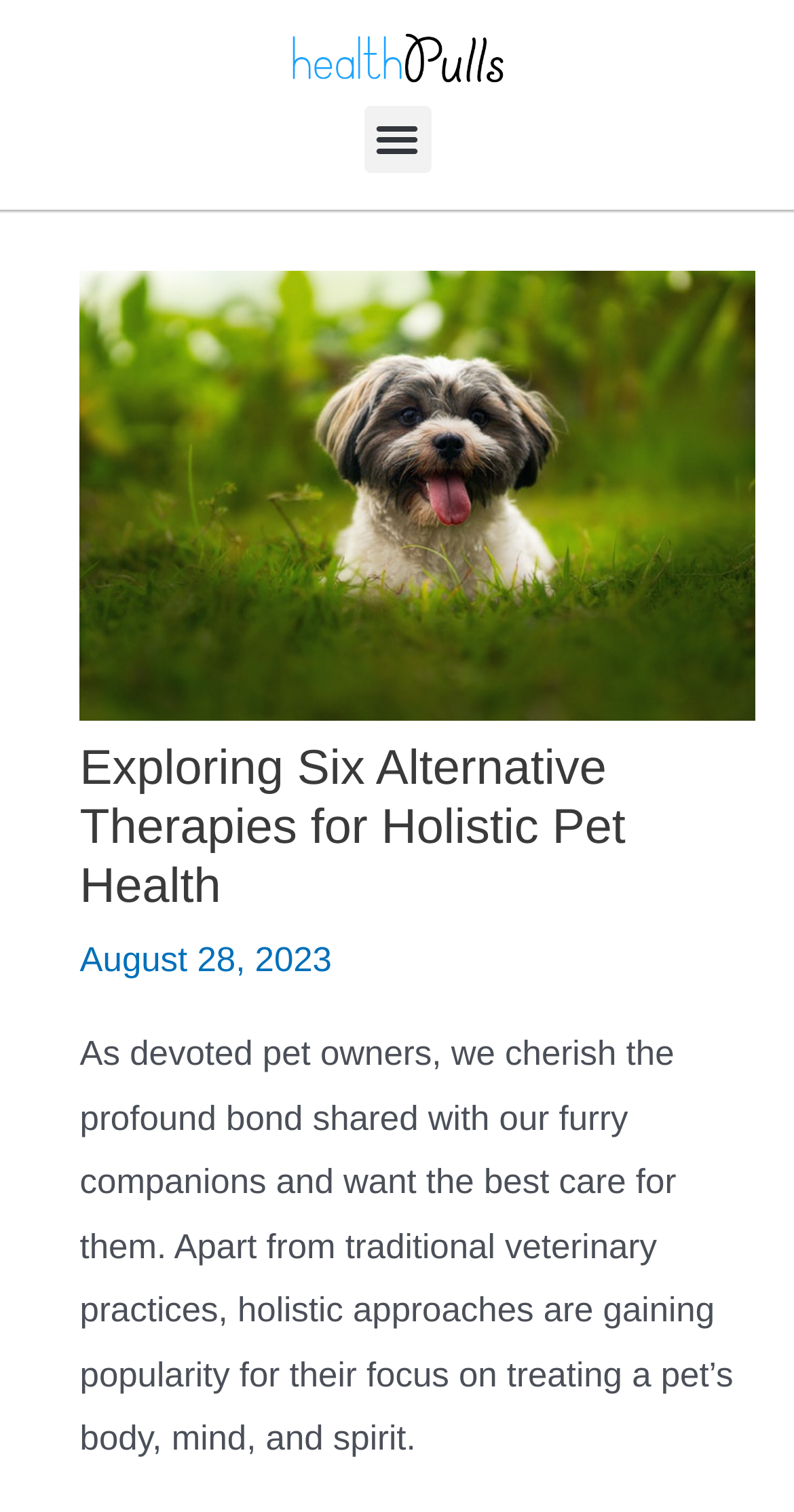Using the information in the image, give a comprehensive answer to the question: 
Is the menu toggle button expanded?

I found this information by looking at the button element with the text 'Menu Toggle' which has an attribute 'expanded' set to 'False', indicating that it is not expanded.